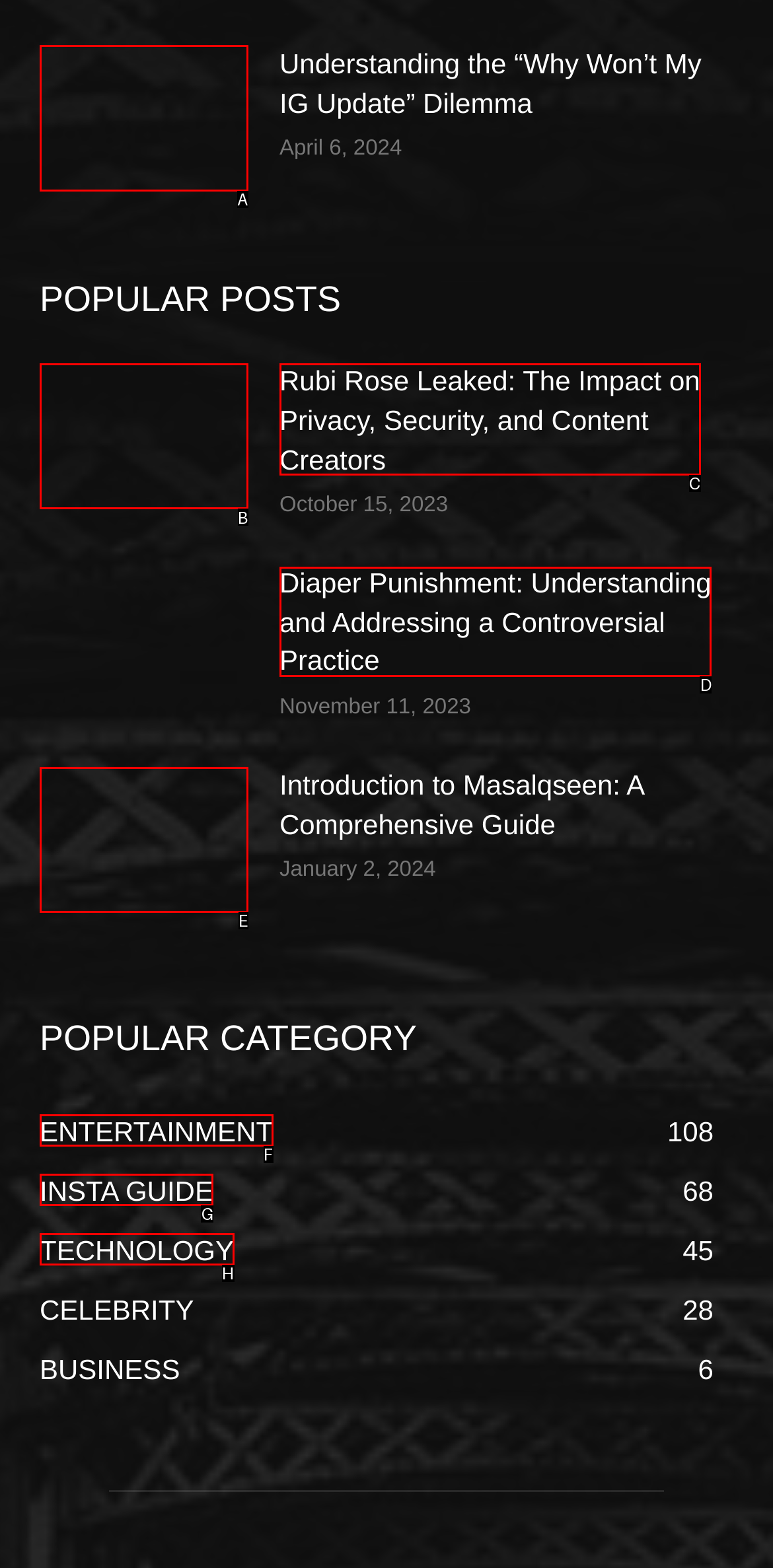Select the appropriate HTML element that needs to be clicked to execute the following task: View the popular post about Rubi Rose. Respond with the letter of the option.

C